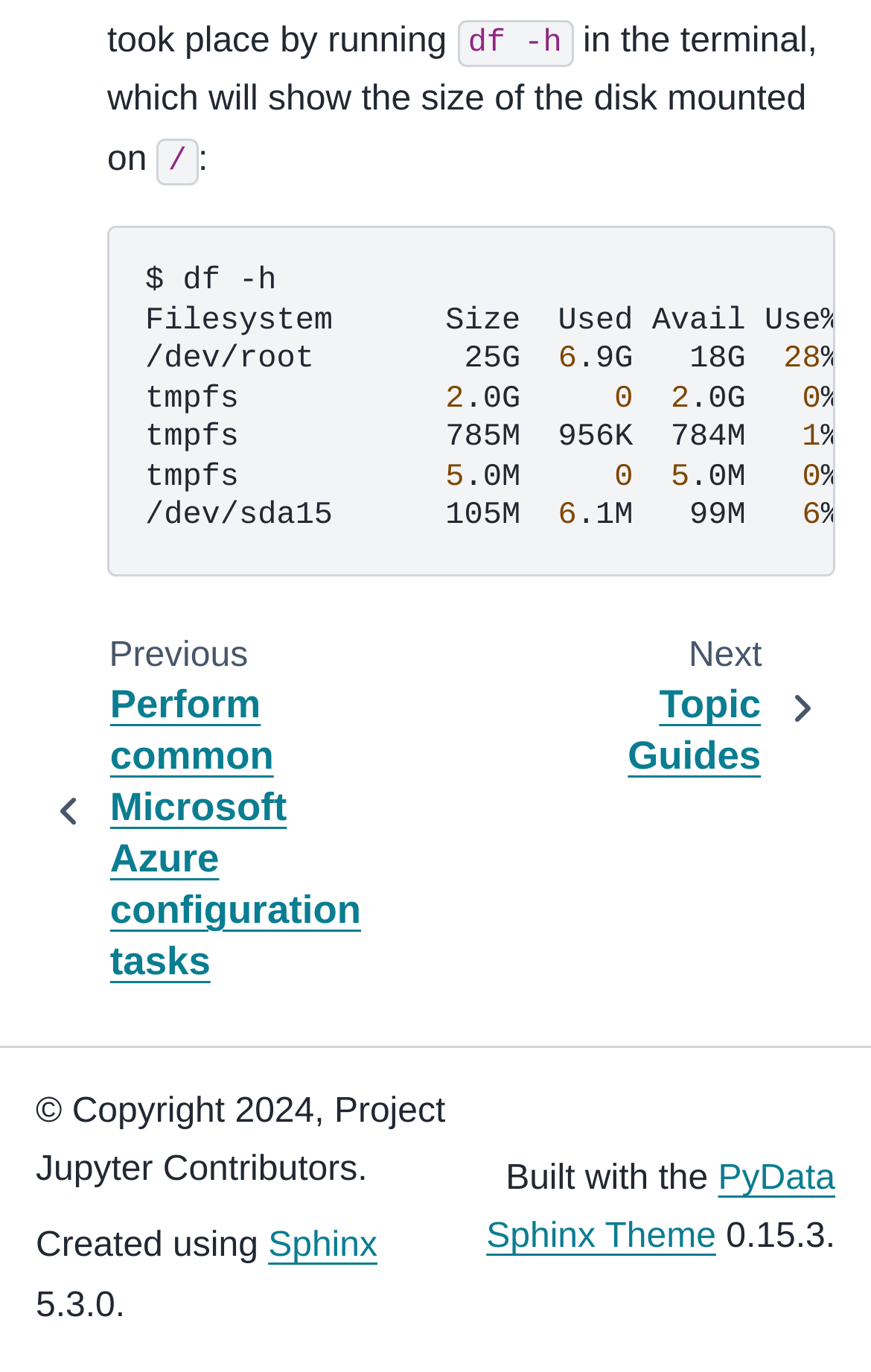Find the bounding box coordinates for the HTML element described in this sentence: "About us". Provide the coordinates as four float numbers between 0 and 1, in the format [left, top, right, bottom].

None